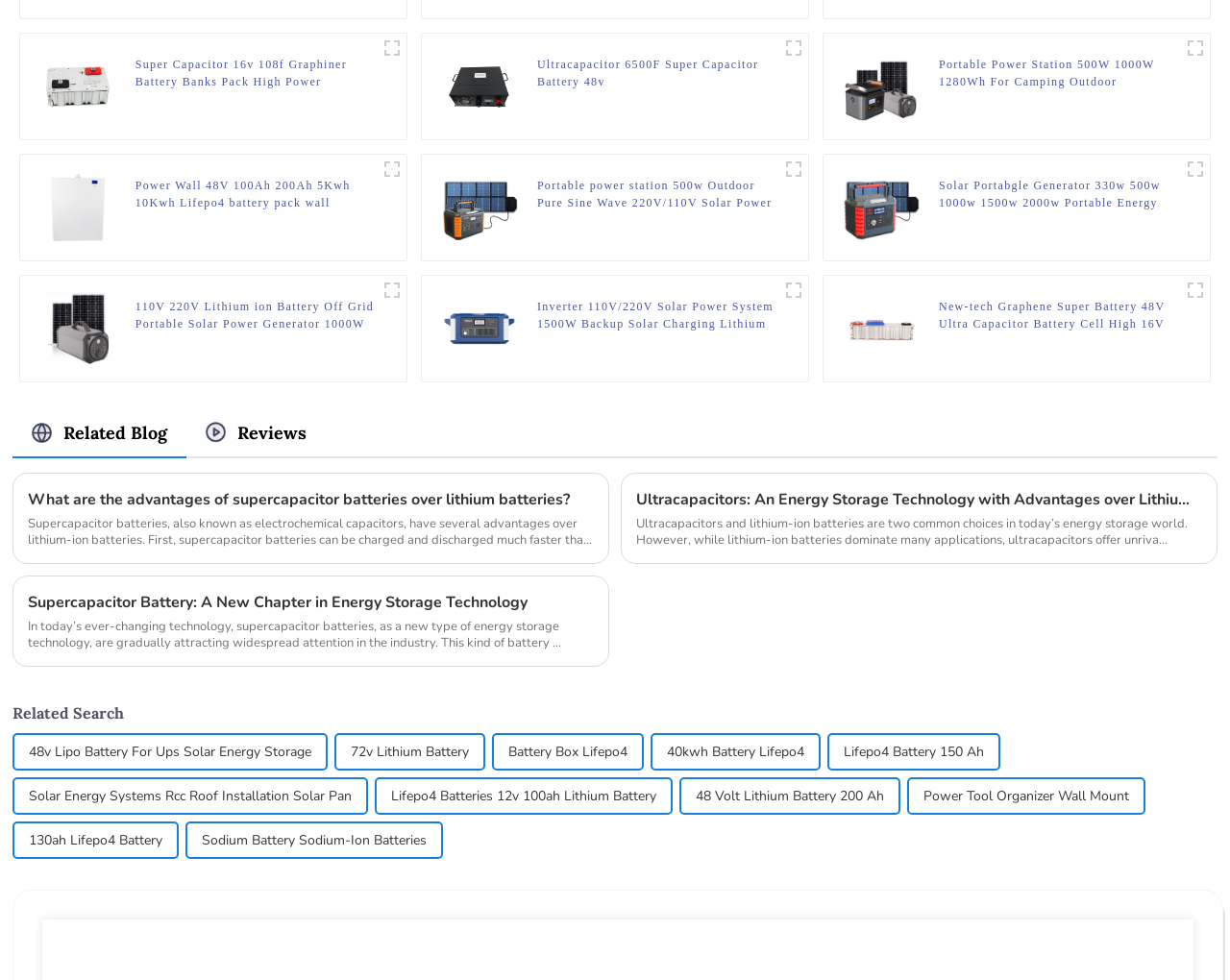Find the bounding box coordinates of the element I should click to carry out the following instruction: "Search for '48v Lipo Battery For Ups Solar Energy Storage'".

[0.023, 0.75, 0.253, 0.784]